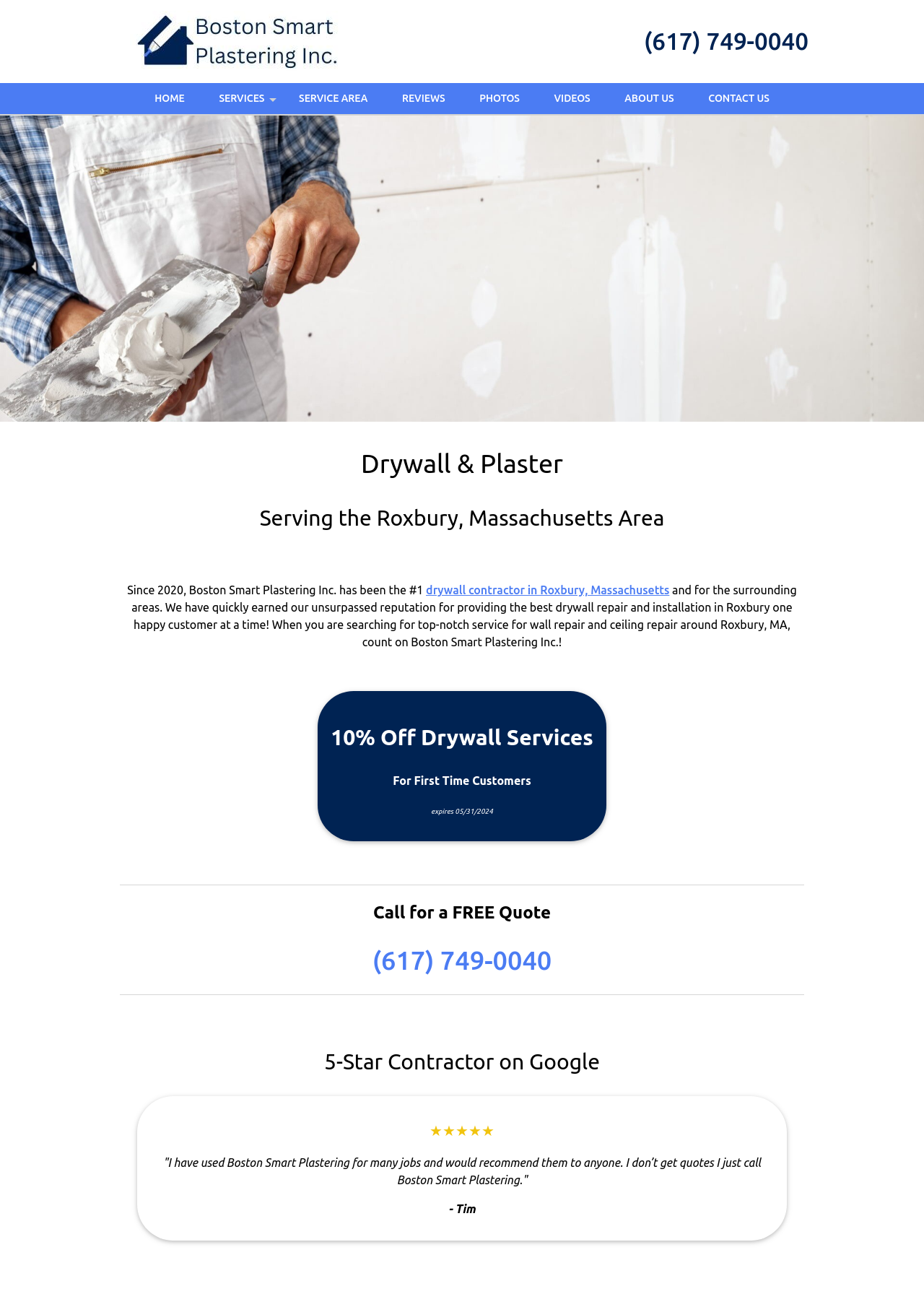Respond with a single word or phrase for the following question: 
What is the rating of Boston Smart Plastering Inc. on Google?

5-Star